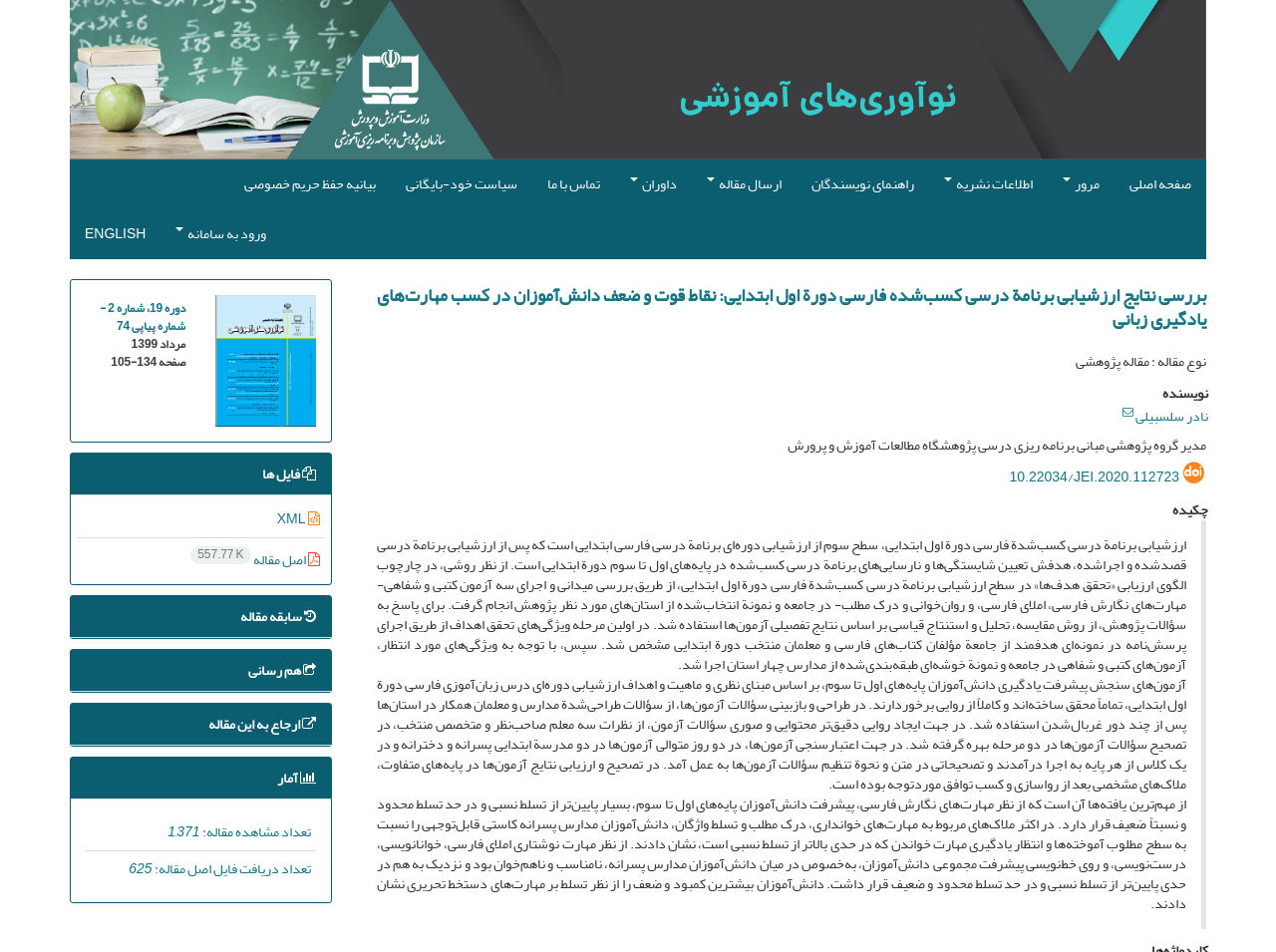Give a one-word or one-phrase response to the question: 
What is the number of views of the article?

1,371